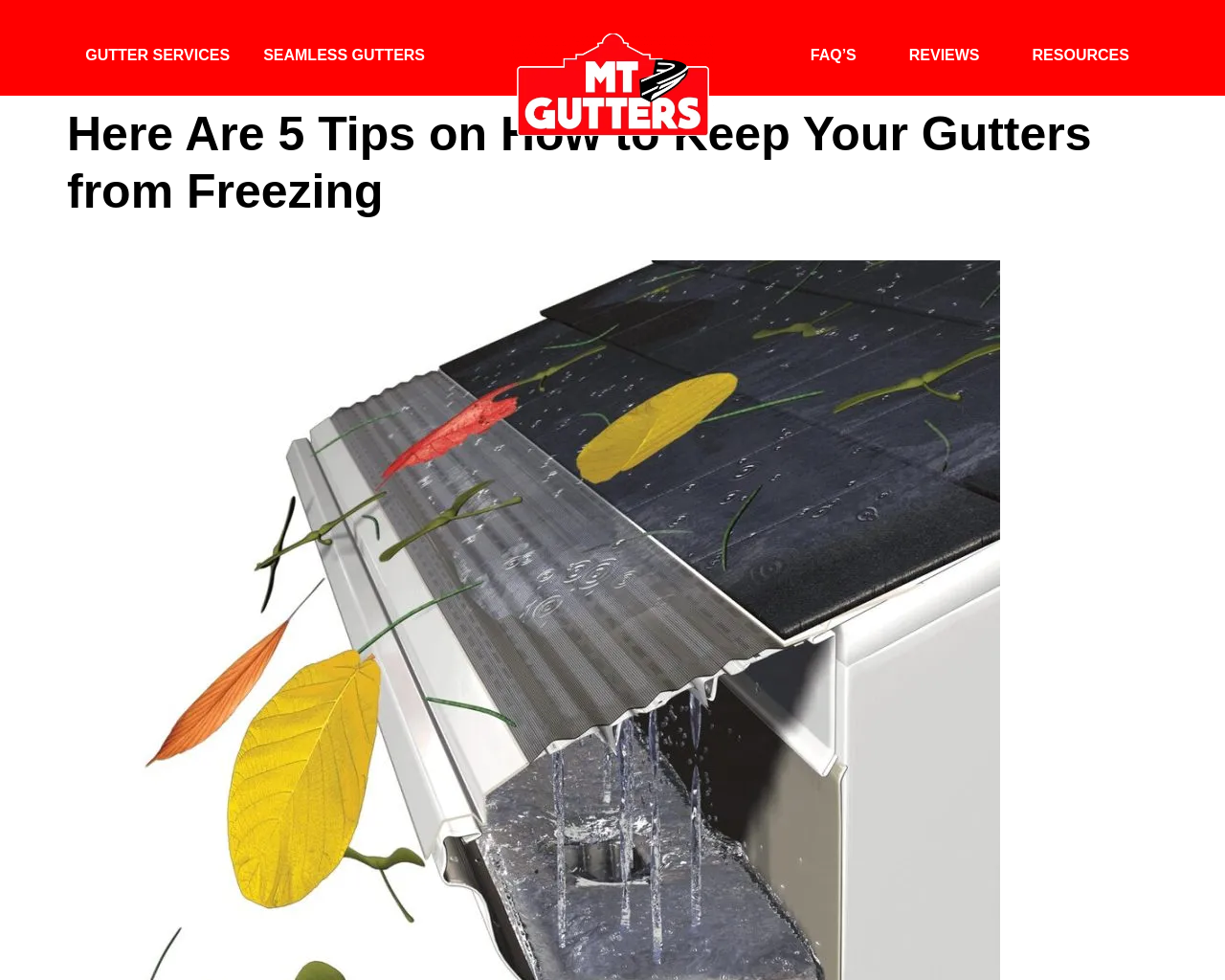What are the main gutter services offered?
Please use the visual content to give a single word or phrase answer.

Gutter Services, Seamless Gutters